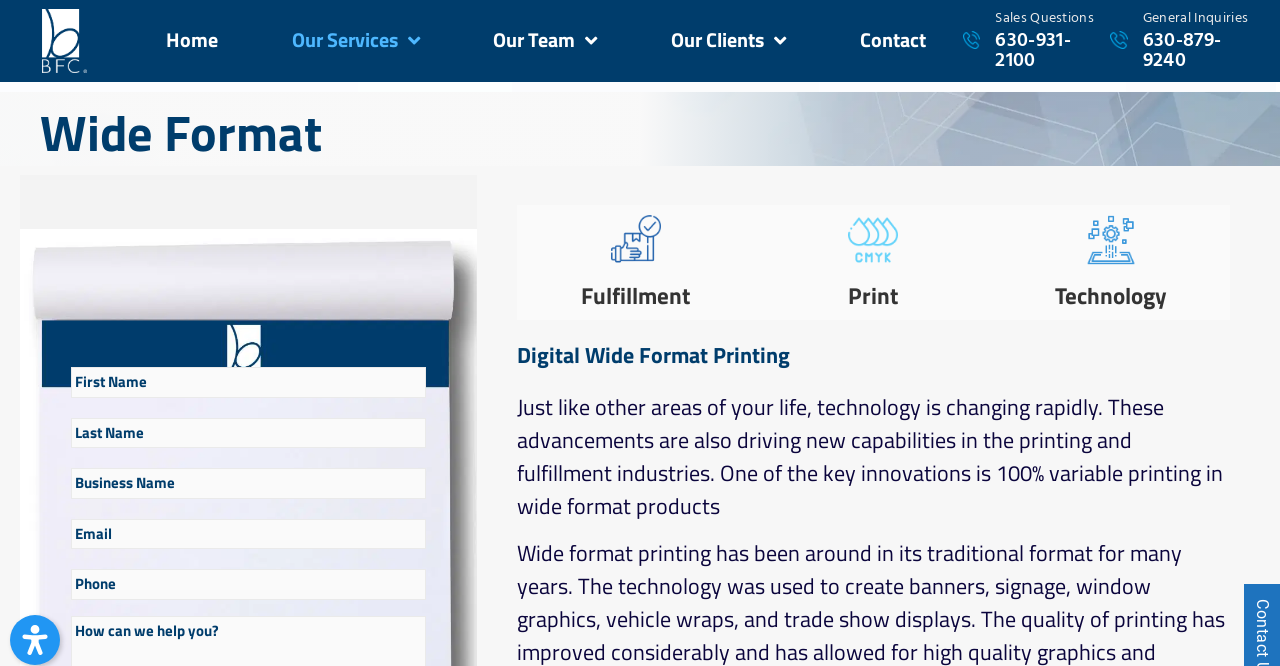Please identify the bounding box coordinates of the area I need to click to accomplish the following instruction: "Click on Print".

[0.663, 0.418, 0.702, 0.471]